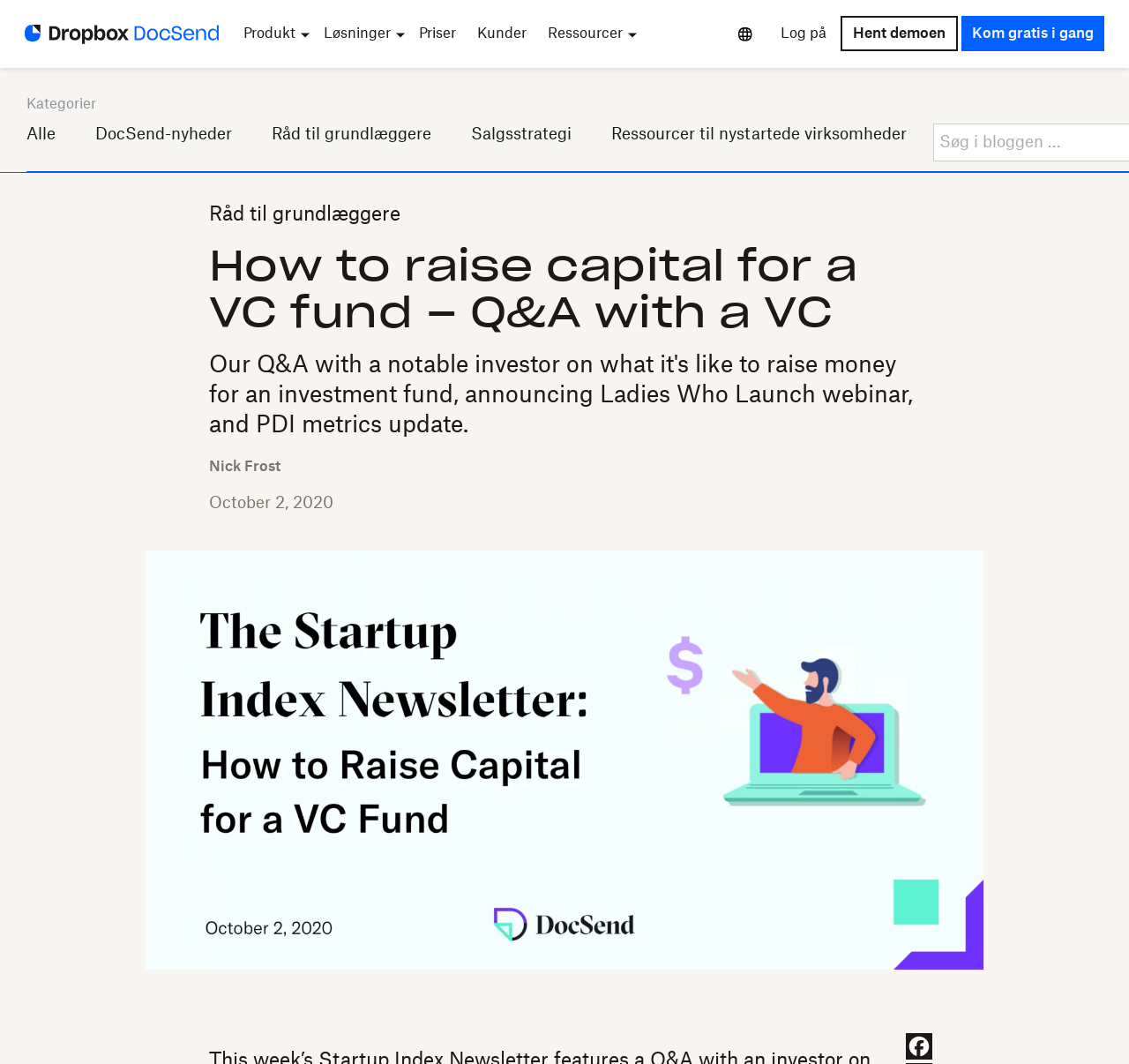What social media platform is linked at the bottom of the page?
Based on the screenshot, give a detailed explanation to answer the question.

The social media platform linked at the bottom of the page can be determined by reading the link 'Facebook' which is located at the bottom of the page, indicating that the linked social media platform is Facebook.